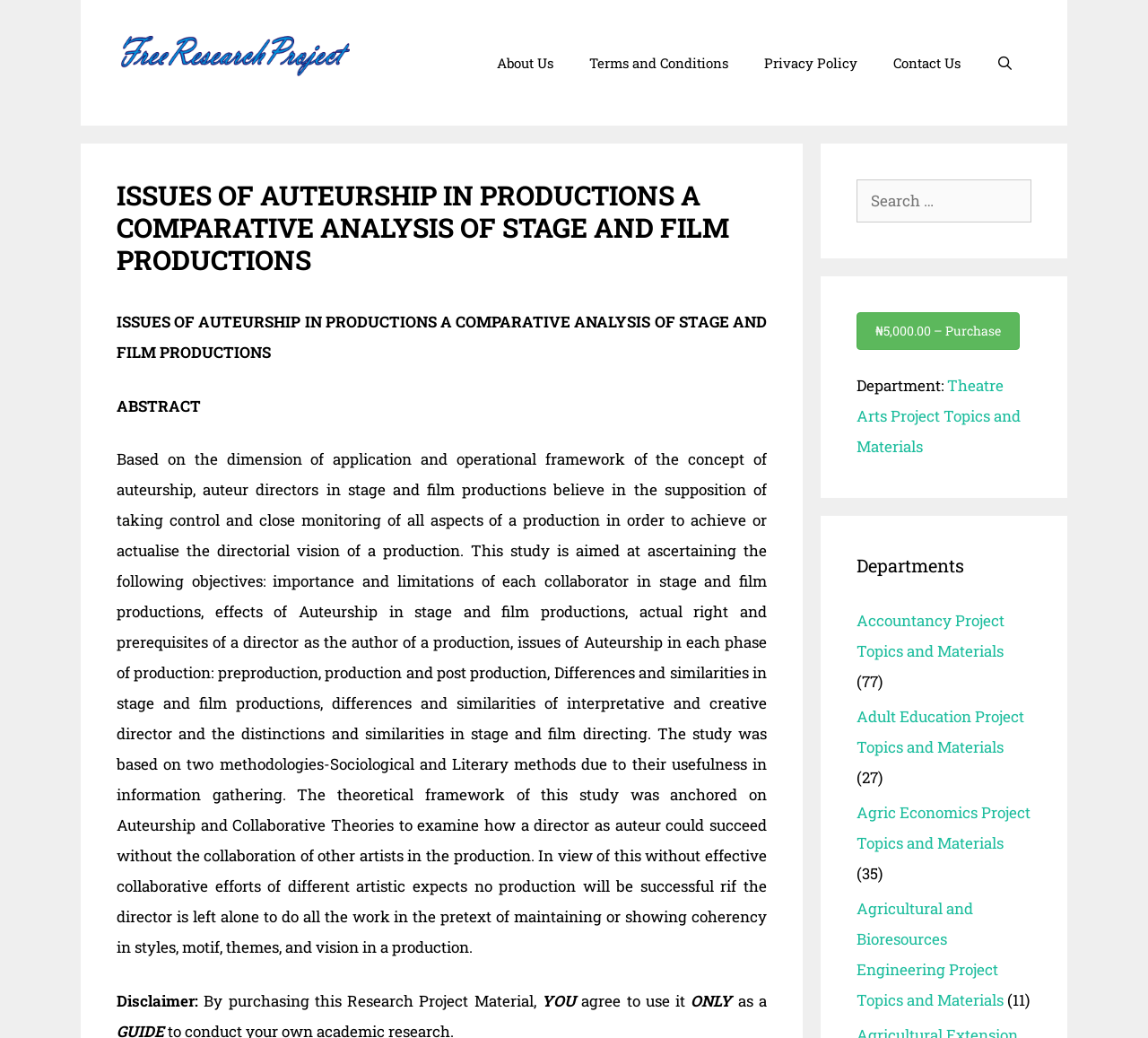Review the image closely and give a comprehensive answer to the question: What is the purpose of the research project?

The purpose of the research project can be determined by reading the abstract section of the webpage, which mentions the objectives of the project. One of the objectives is to ascertain the importance and limitations of each collaborator in stage and film productions, indicating that this is one of the main purposes of the research project.